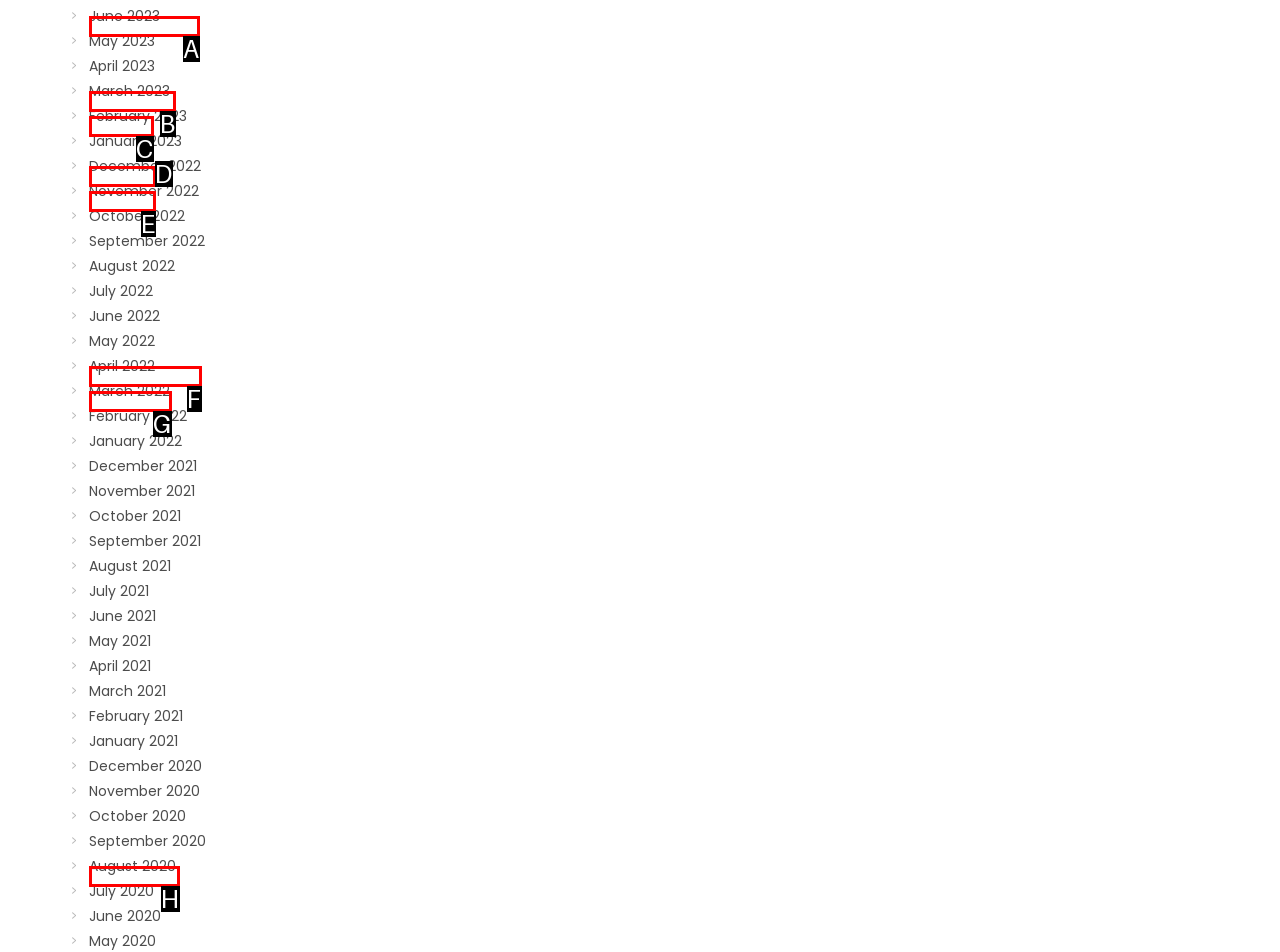Match the following description to the correct HTML element: August 2022 Indicate your choice by providing the letter.

B